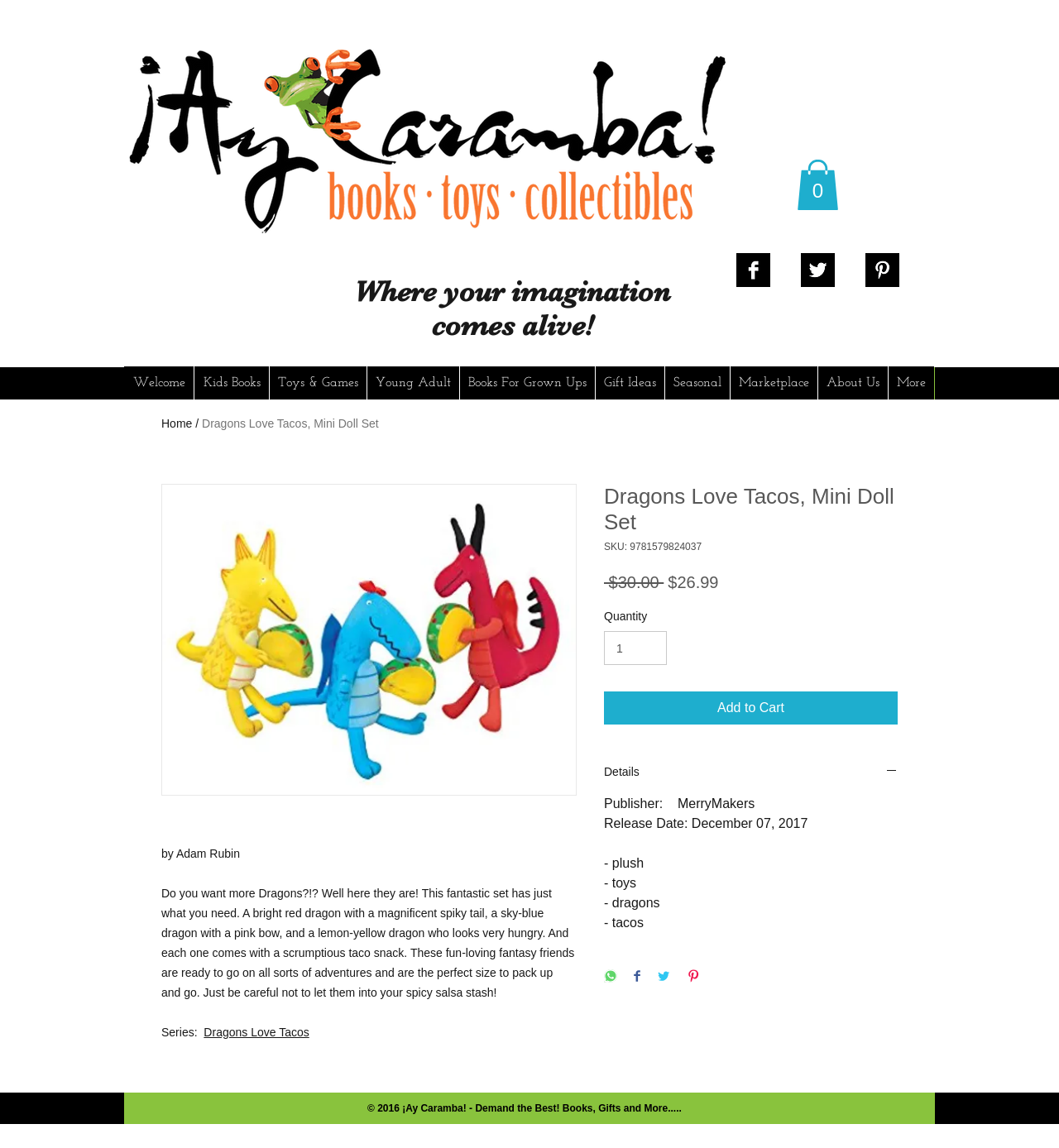What is the name of the book?
We need a detailed and meticulous answer to the question.

I found the answer by looking at the title of the article section, which is 'Dragons Love Tacos, Mini Doll Set'.